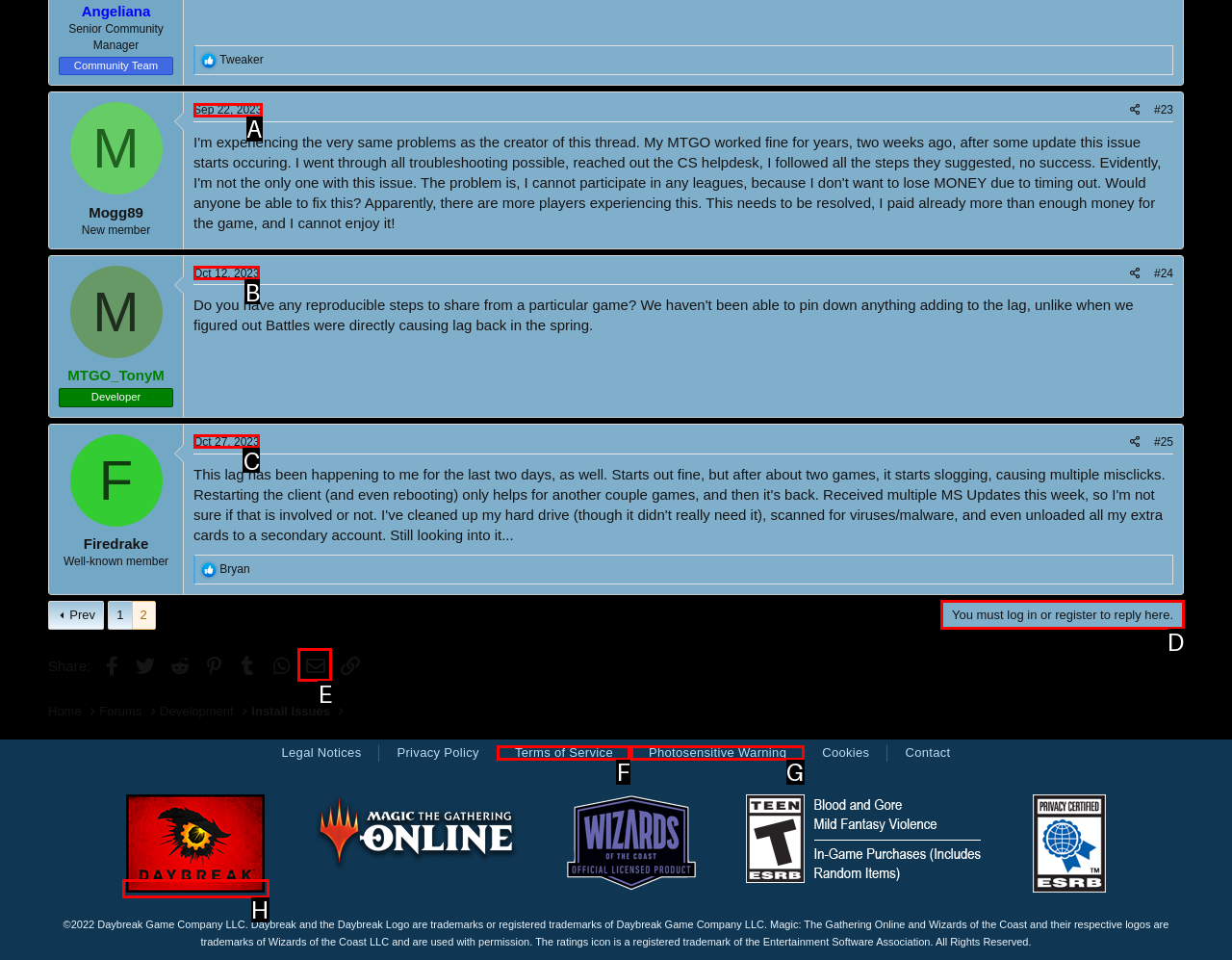Select the appropriate option that fits: Effekter/pedaler
Reply with the letter of the correct choice.

None